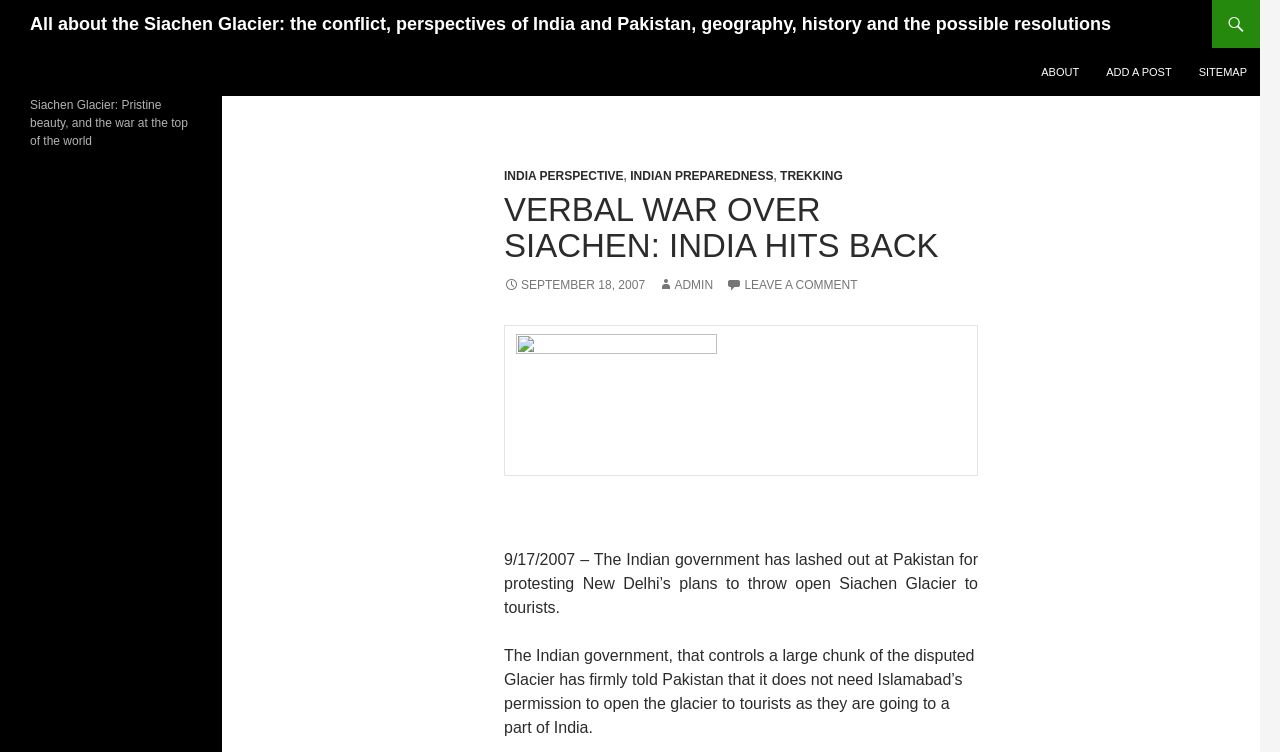Use a single word or phrase to answer the question:
What is the purpose of the link 'INDIA PERSPECTIVE'?

To provide India's perspective on Siachen Glacier